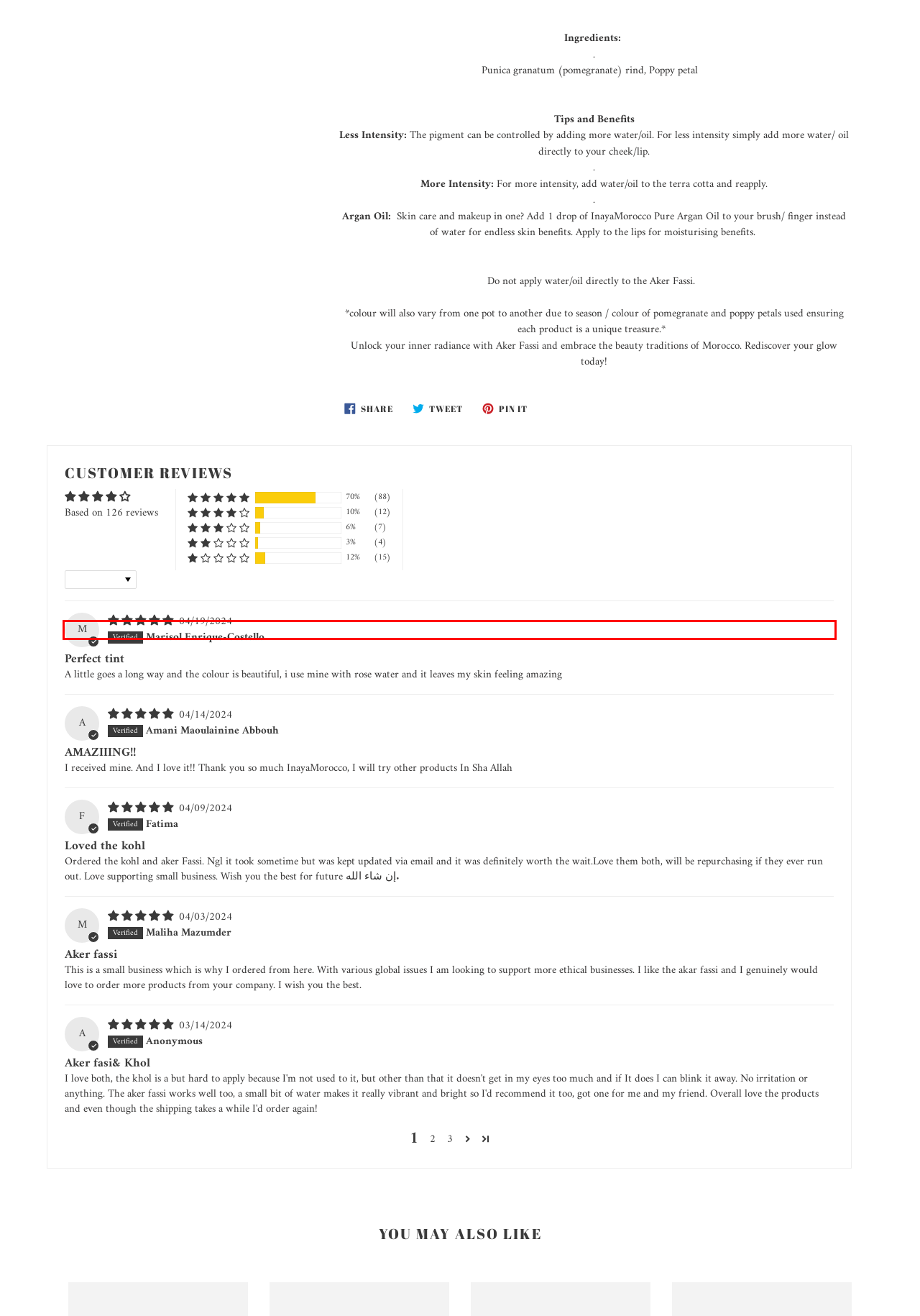You have a webpage screenshot with a red rectangle surrounding a UI element. Extract the text content from within this red bounding box.

A little goes a long way and the colour is beautiful, i use mine with rose water and it leaves my skin feeling amazing